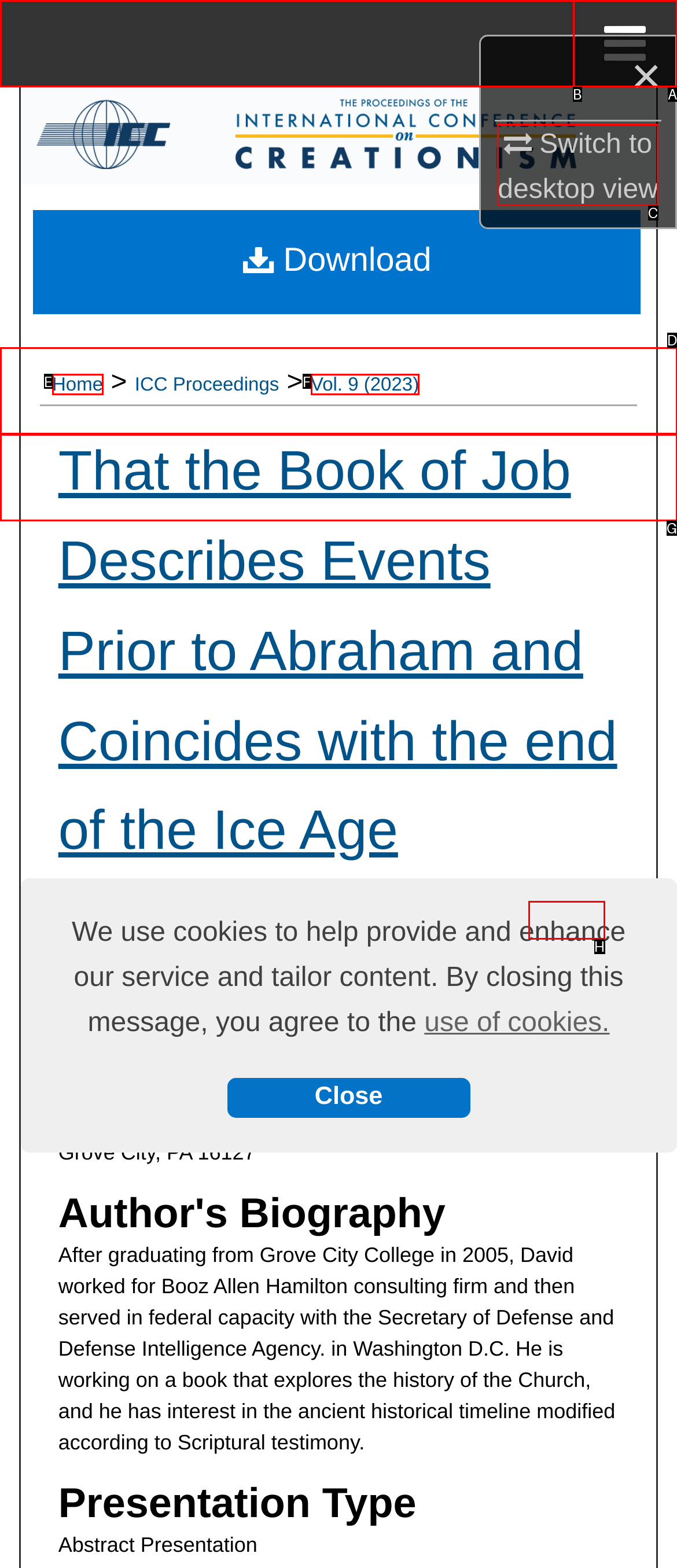Which HTML element should be clicked to complete the following task: Switch to desktop view?
Answer with the letter corresponding to the correct choice.

C